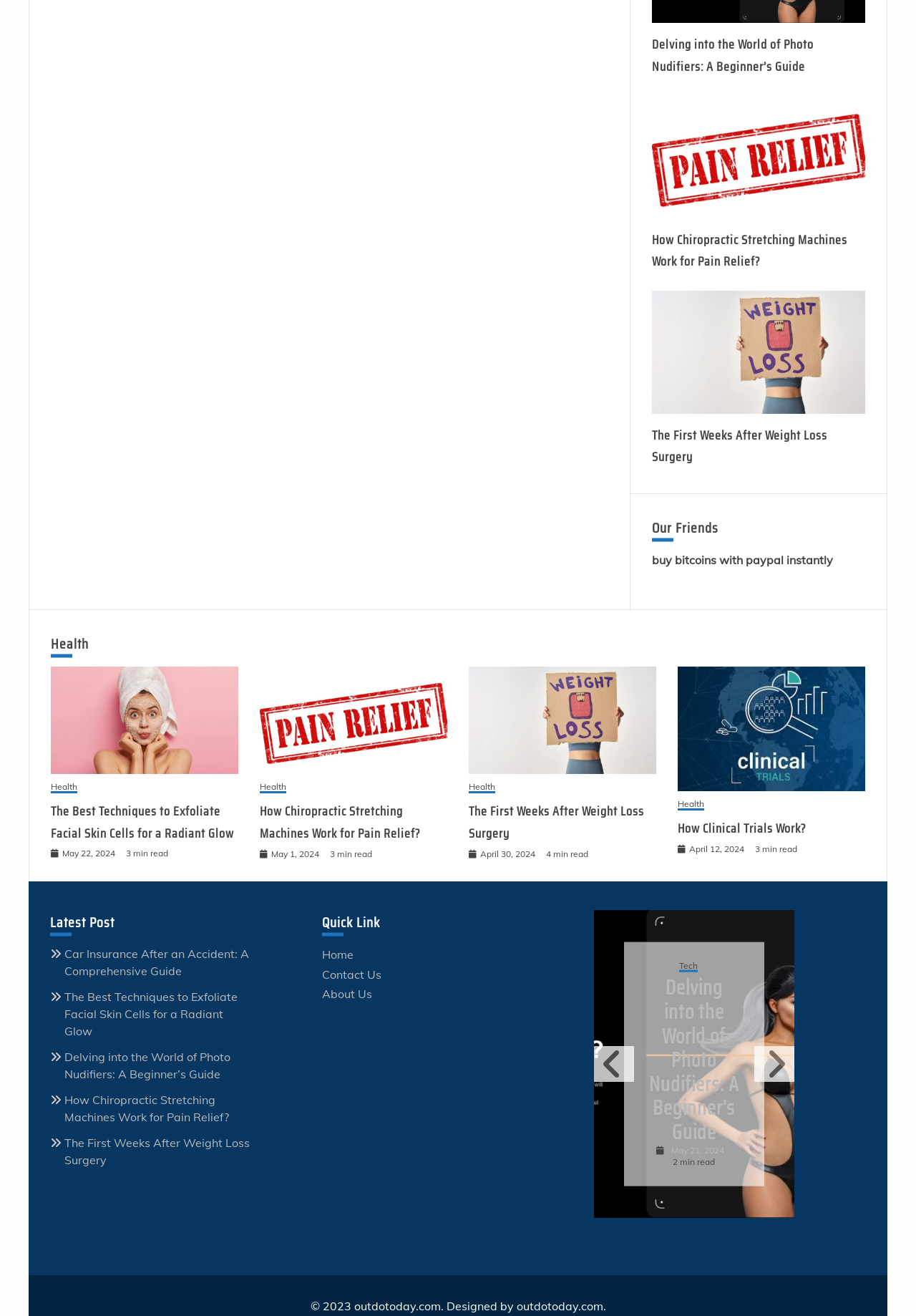Can you find the bounding box coordinates for the element to click on to achieve the instruction: "Click on the 'Previous' button"?

[0.648, 0.795, 0.692, 0.822]